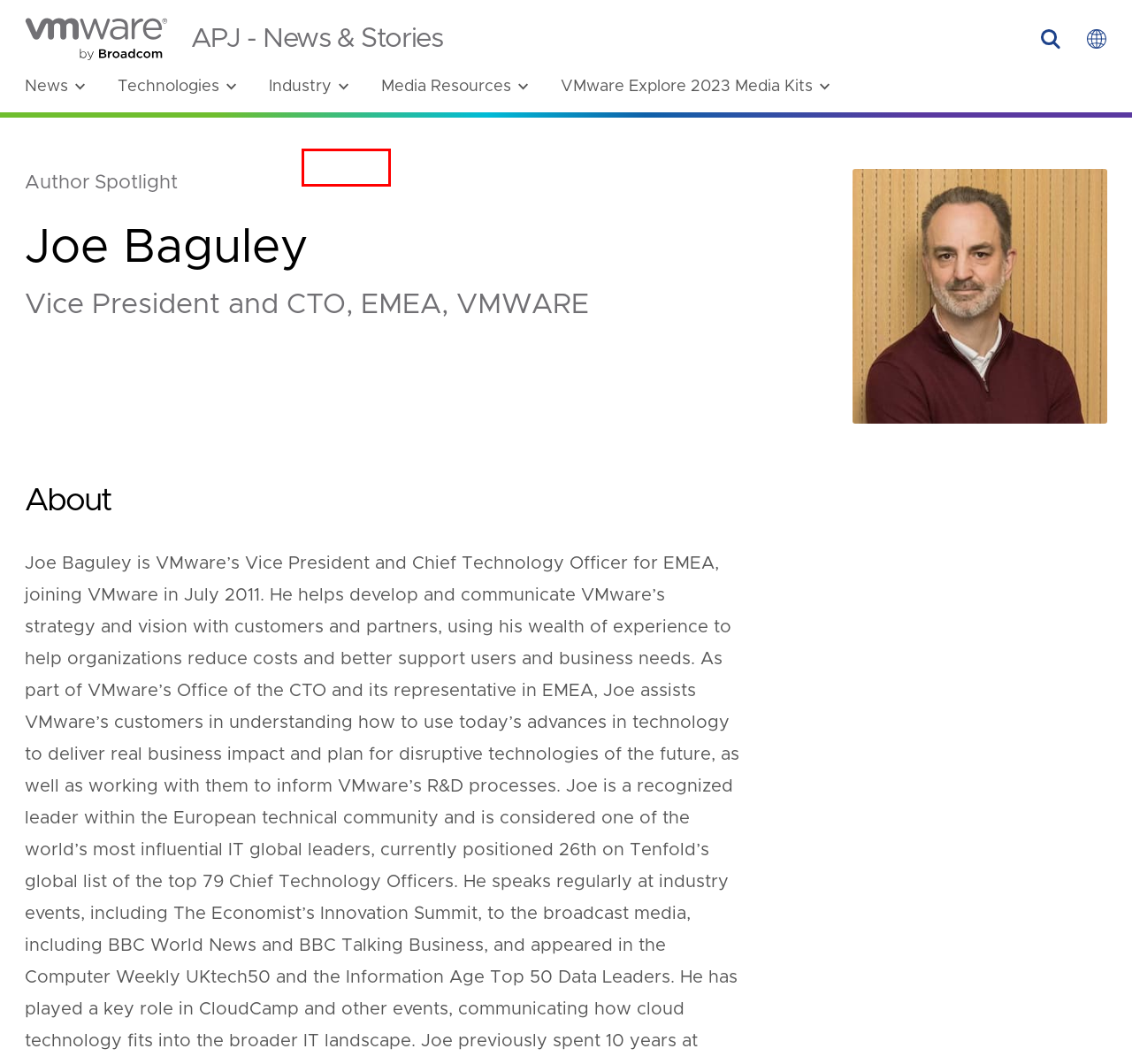Examine the screenshot of a webpage with a red bounding box around a specific UI element. Identify which webpage description best matches the new webpage that appears after clicking the element in the red bounding box. Here are the candidates:
A. Technologies Archives - VMware News & Stories - APJ
B. VMware Explore 2023 Media Kit - VMware News and Stories
C. Leadership Archives - VMware News & Stories - APJ
D. Networking Archives - VMware News & Stories - APJ
E. Environmental, Social & Governance Archives - VMware News & Stories - APJ
F. Manufacturing Archives - VMware News & Stories - APJ
G. News Archives - VMware News & Stories - APJ
H. Government Archives - VMware News & Stories - APJ

H